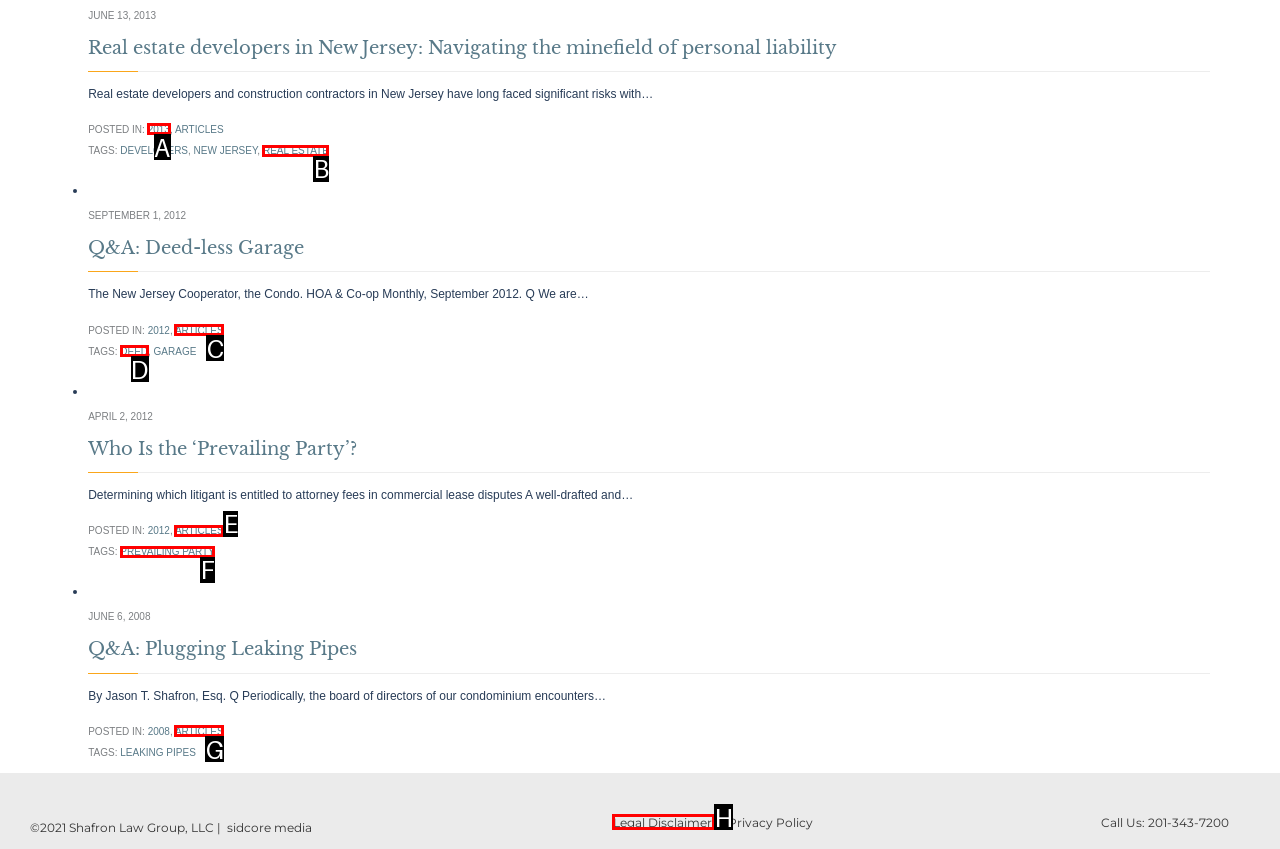Indicate which red-bounded element should be clicked to perform the task: Click the '2013' link Answer with the letter of the correct option.

A